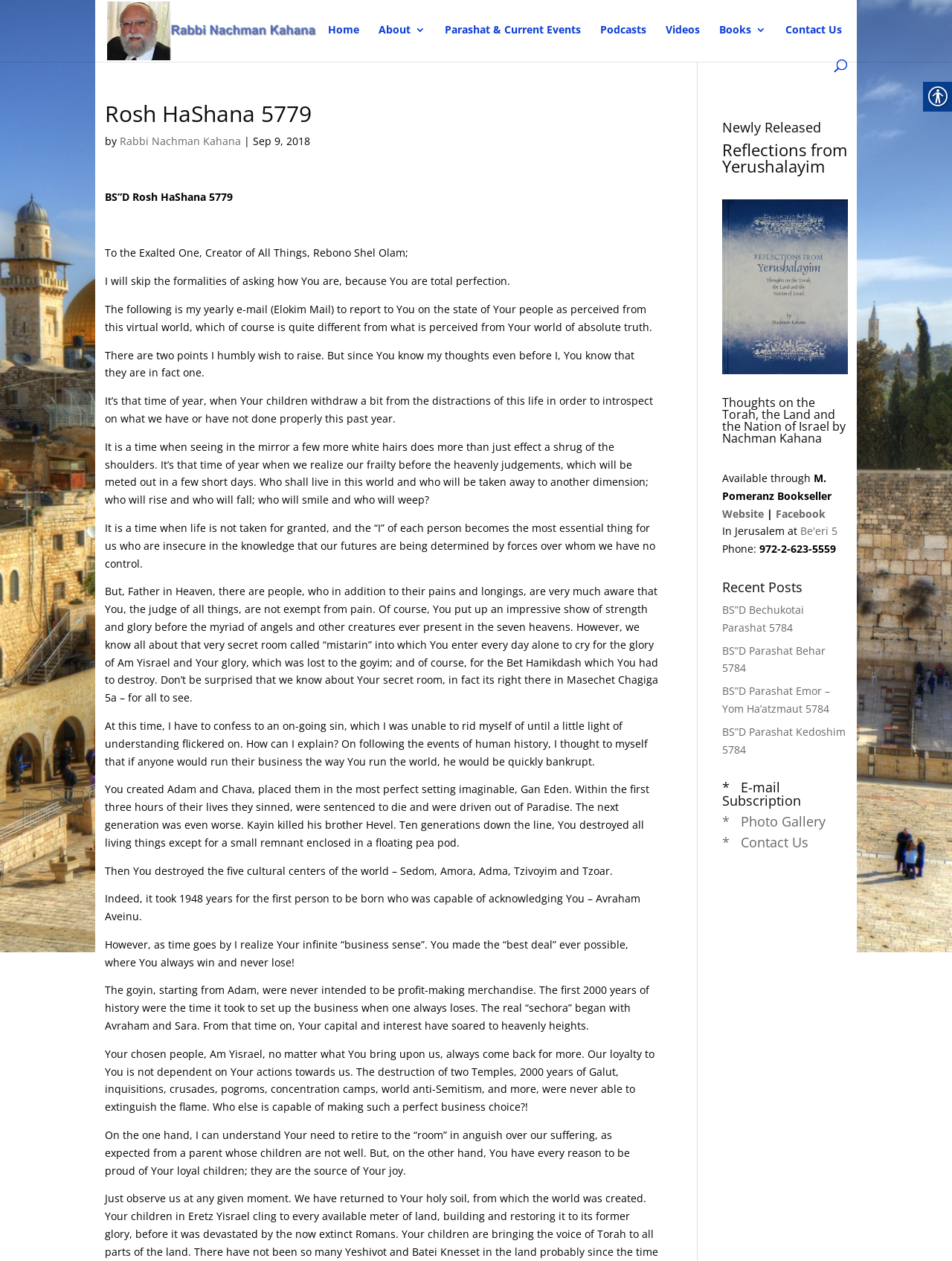Please provide the bounding box coordinates for the element that needs to be clicked to perform the following instruction: "View next message". The coordinates should be given as four float numbers between 0 and 1, i.e., [left, top, right, bottom].

None